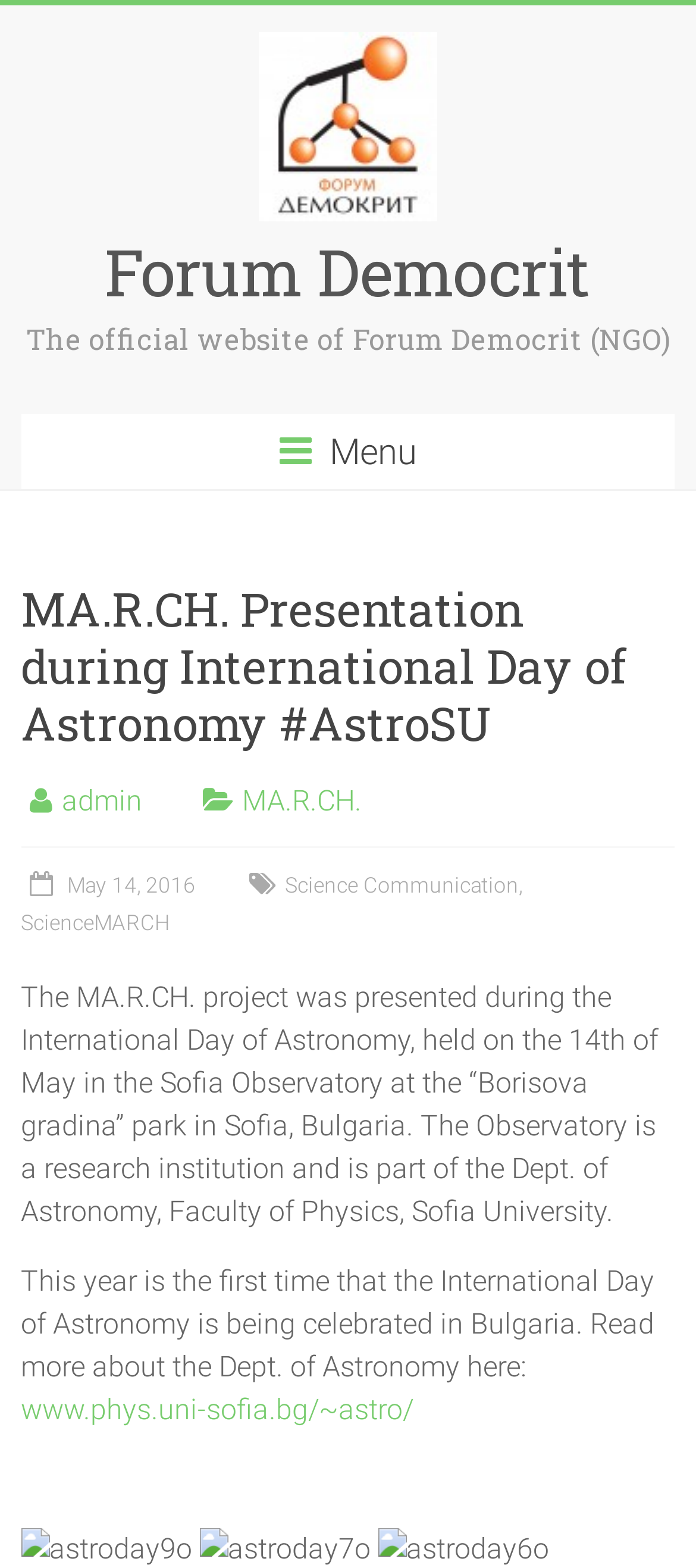Highlight the bounding box coordinates of the element you need to click to perform the following instruction: "Click on the Forum Democrit link."

[0.372, 0.02, 0.628, 0.042]